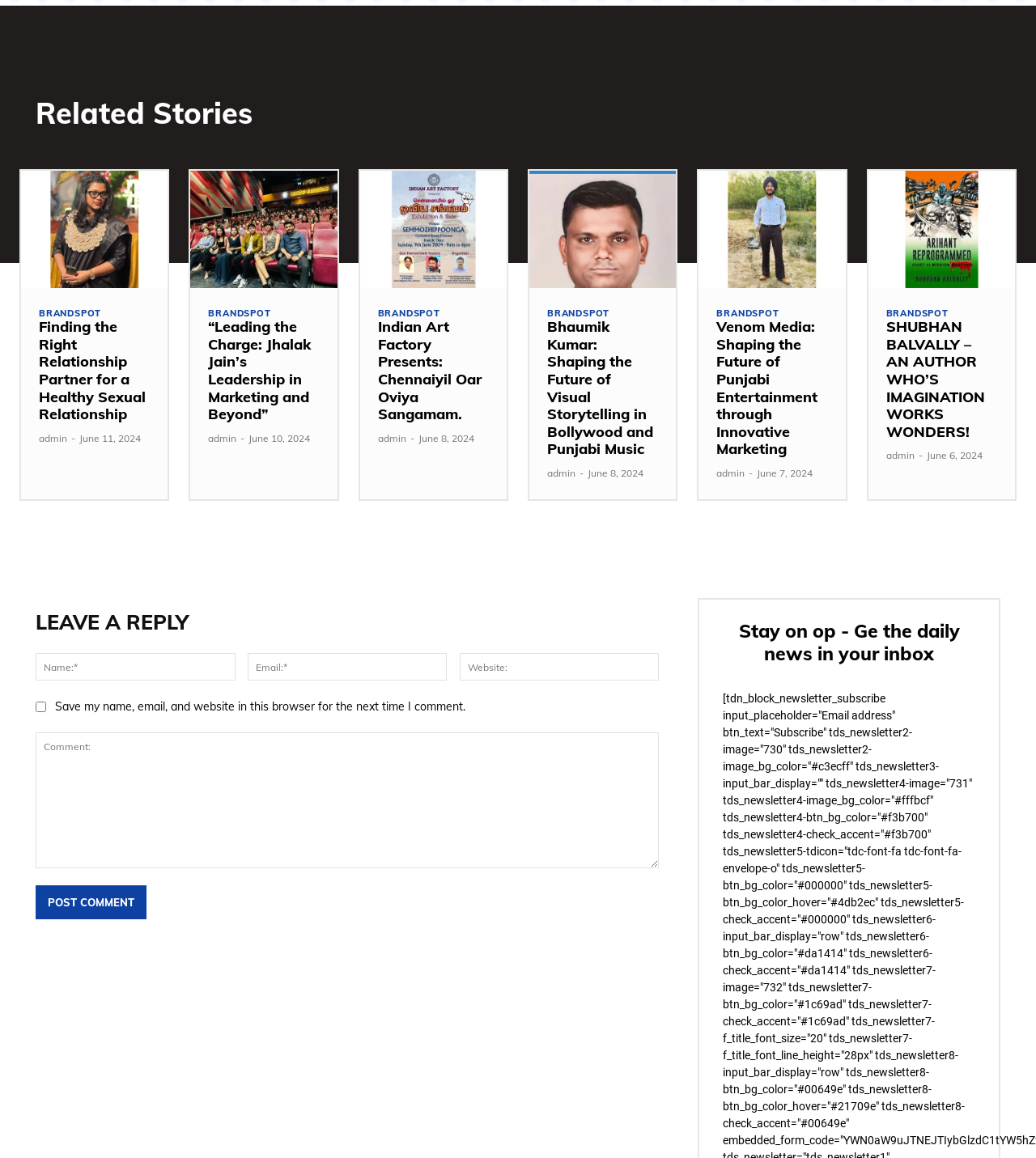Please answer the following question using a single word or phrase: 
What is the date of the most recent article?

June 11, 2024